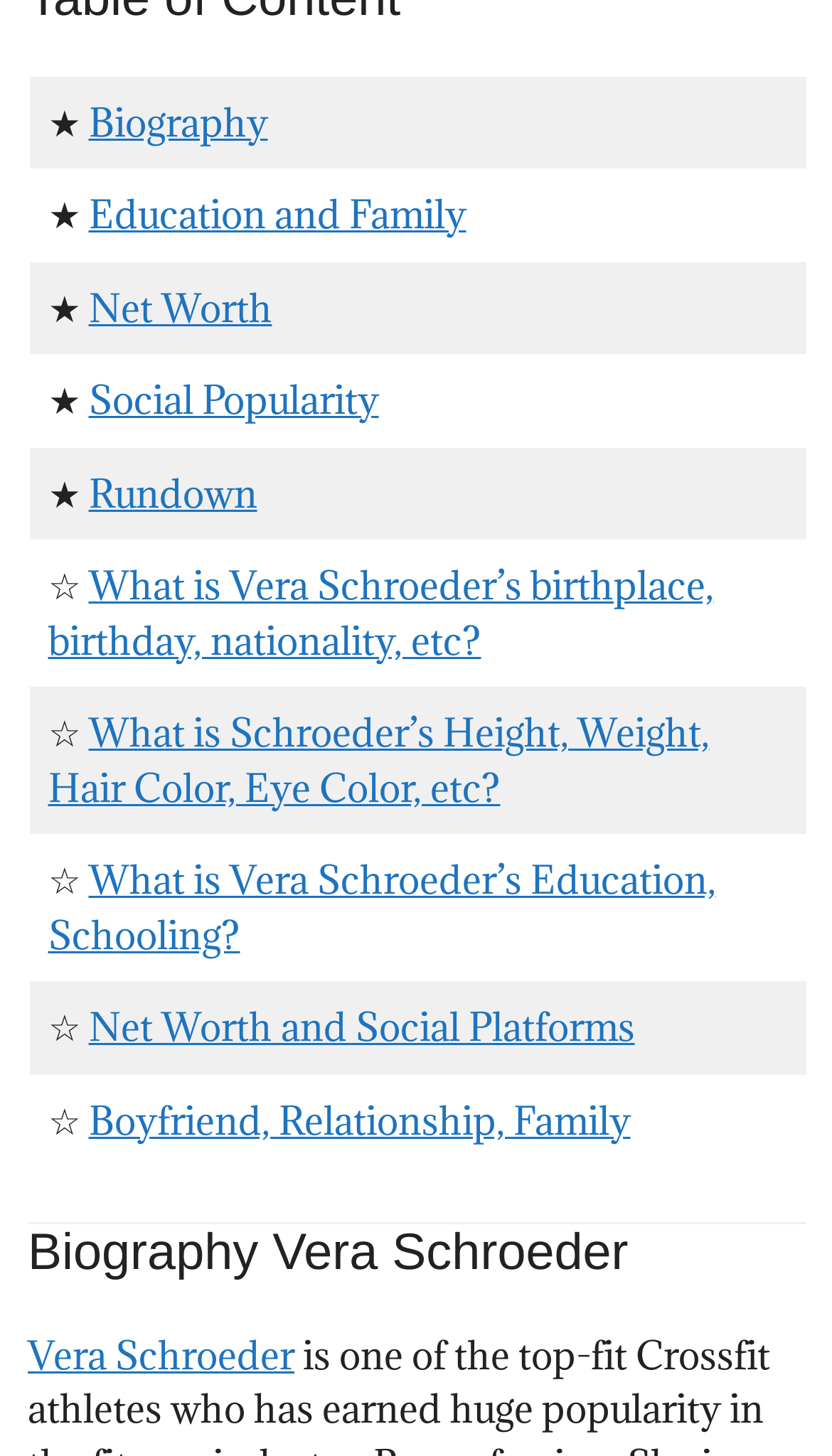What is the name of the person whose information is being displayed?
Please interpret the details in the image and answer the question thoroughly.

The heading 'Biography Vera Schroeder' and the link 'Vera Schroeder' at the bottom of the page suggest that the webpage is displaying information about a person named Vera Schroeder.